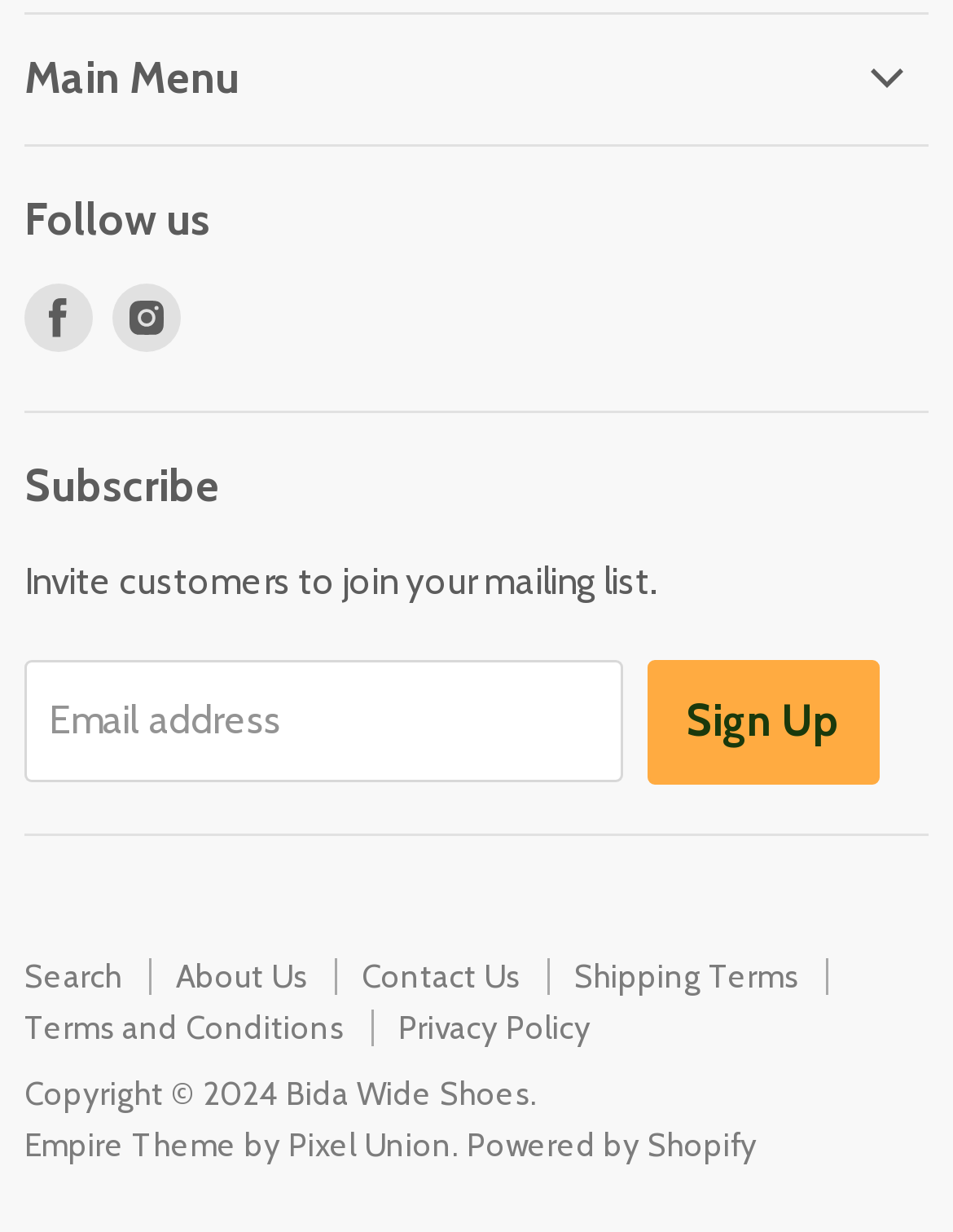Please use the details from the image to answer the following question comprehensively:
What is the purpose of the 'Subscribe' section?

The 'Subscribe' section contains a text box for entering an email address and a 'Sign Up' button, suggesting that the purpose of this section is to allow customers to join the company's mailing list.